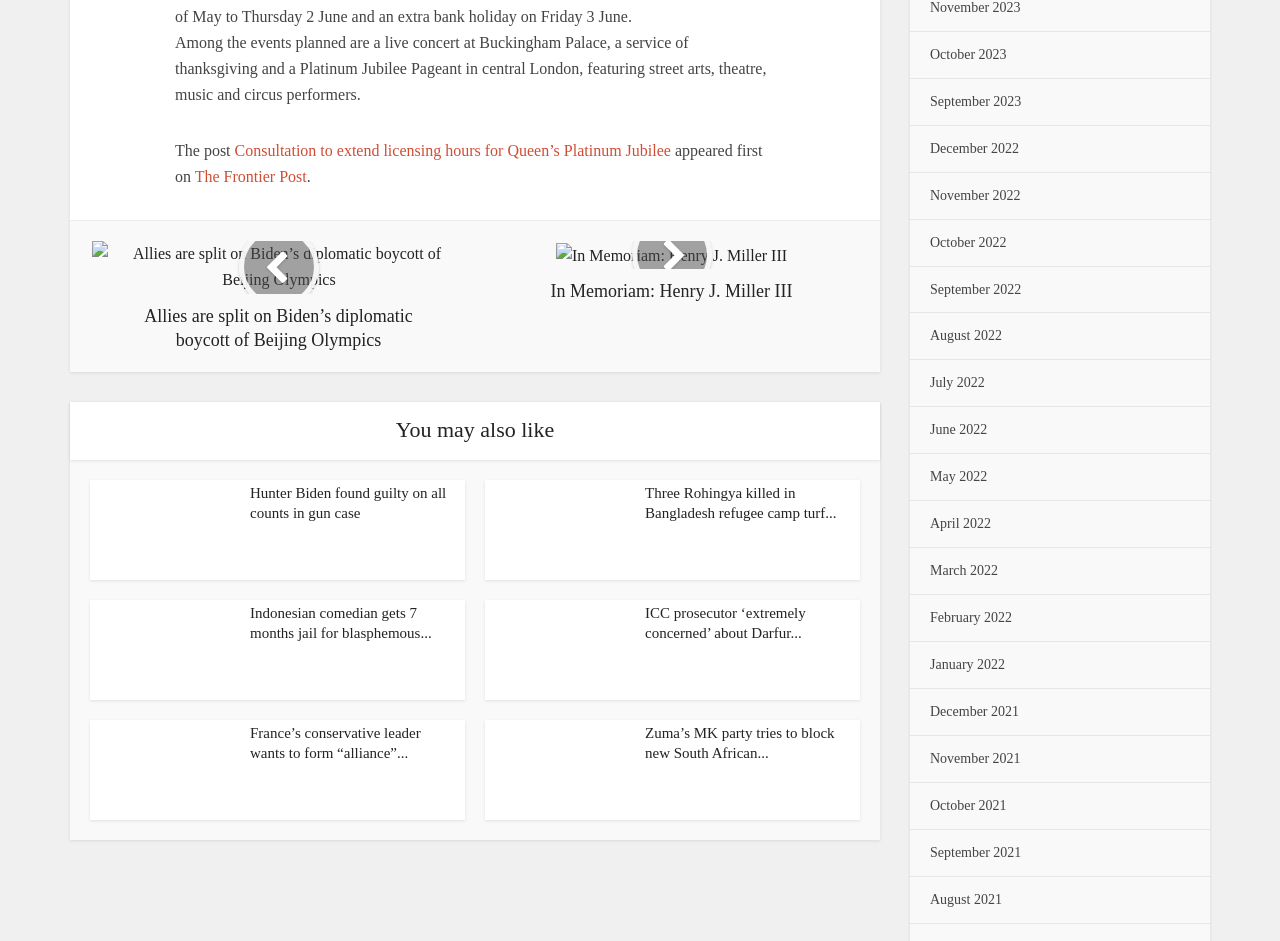Answer the question briefly using a single word or phrase: 
How many months of jail did the Indonesian comedian get?

7 months